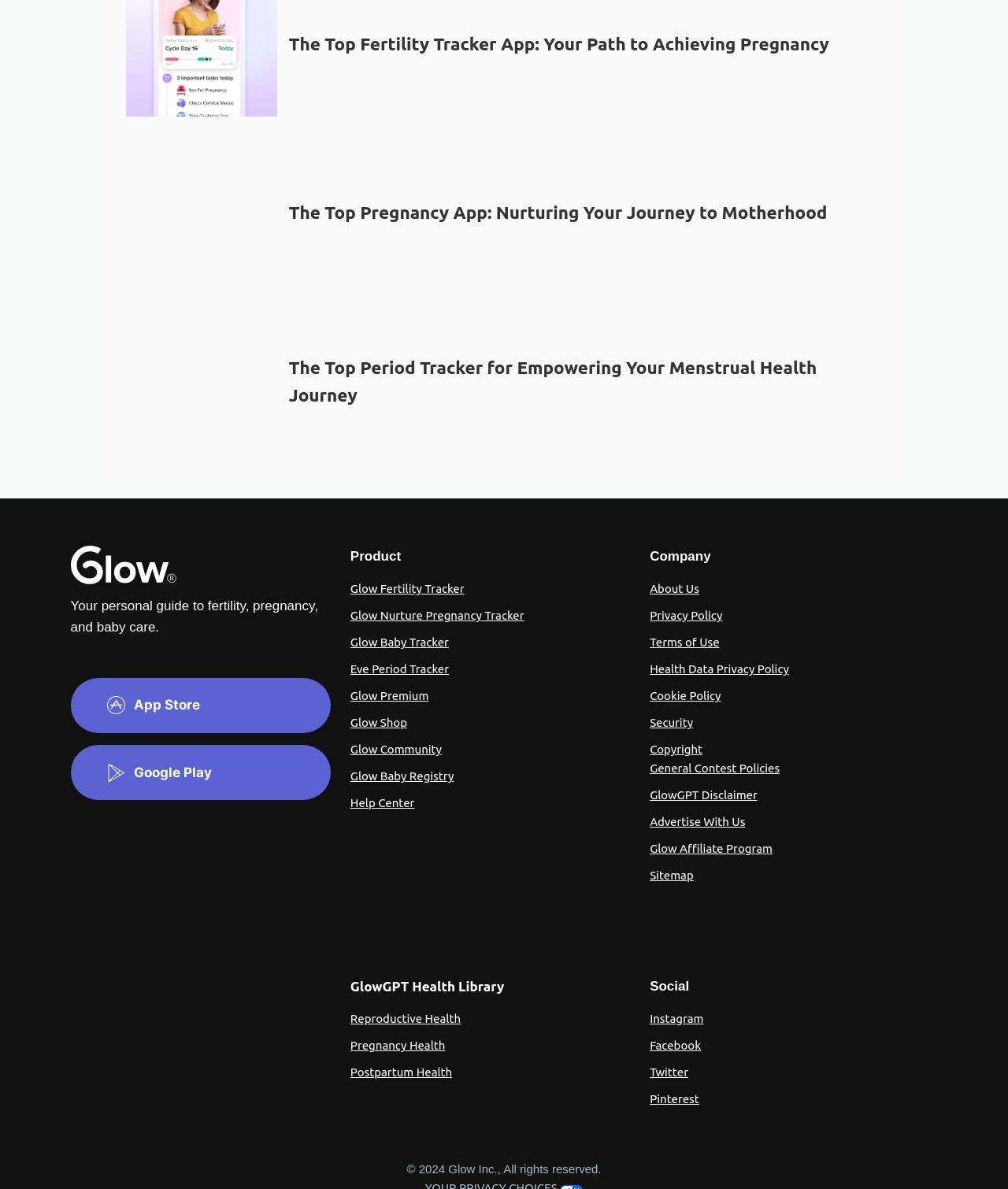Given the element description: "Glow Baby Tracker", predict the bounding box coordinates of this UI element. The coordinates must be four float numbers between 0 and 1, given as [left, top, right, bottom].

[0.348, 0.534, 0.445, 0.546]